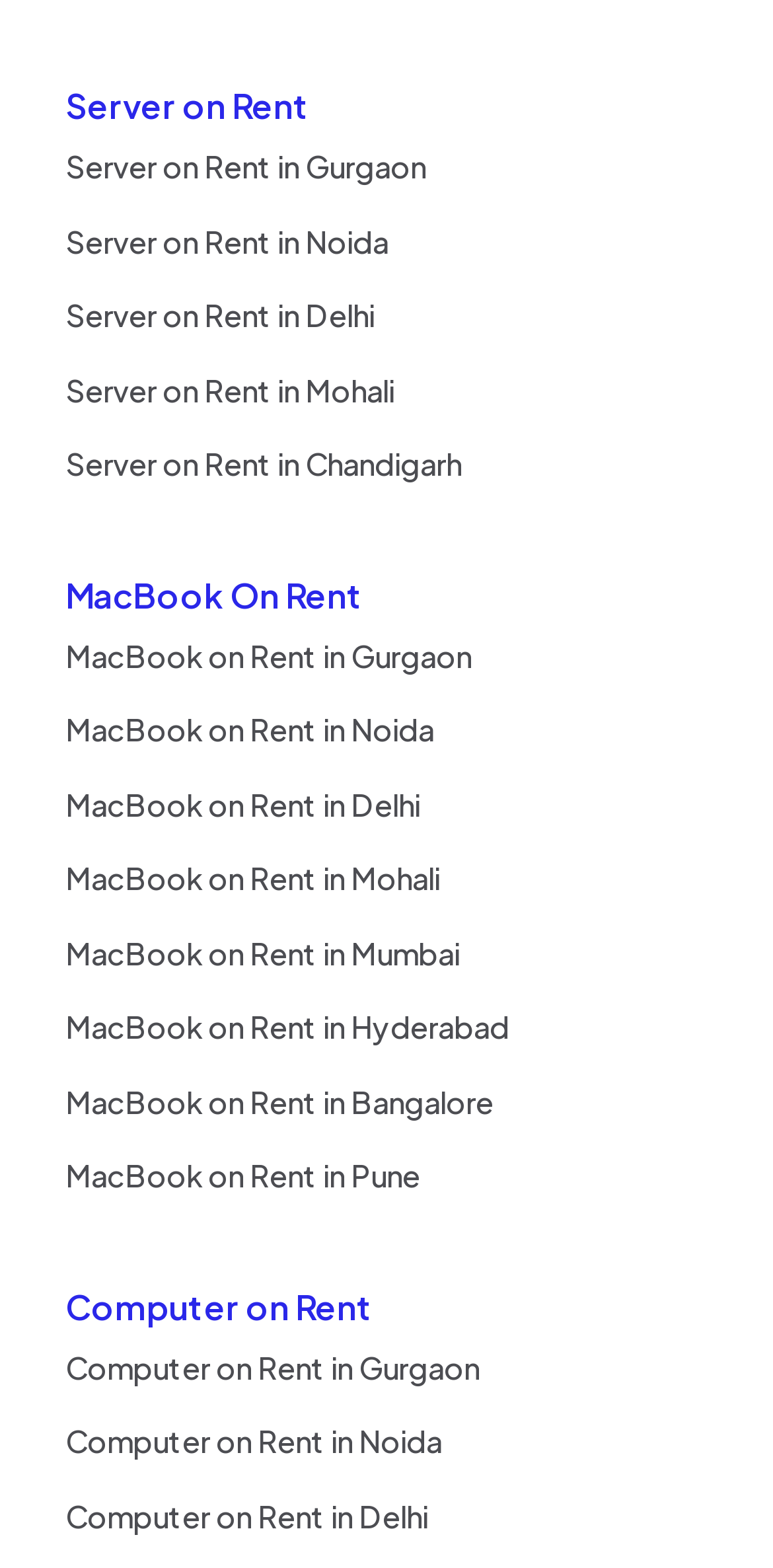Give a one-word or short phrase answer to the question: 
What is the third category of products on rent?

Computer on Rent